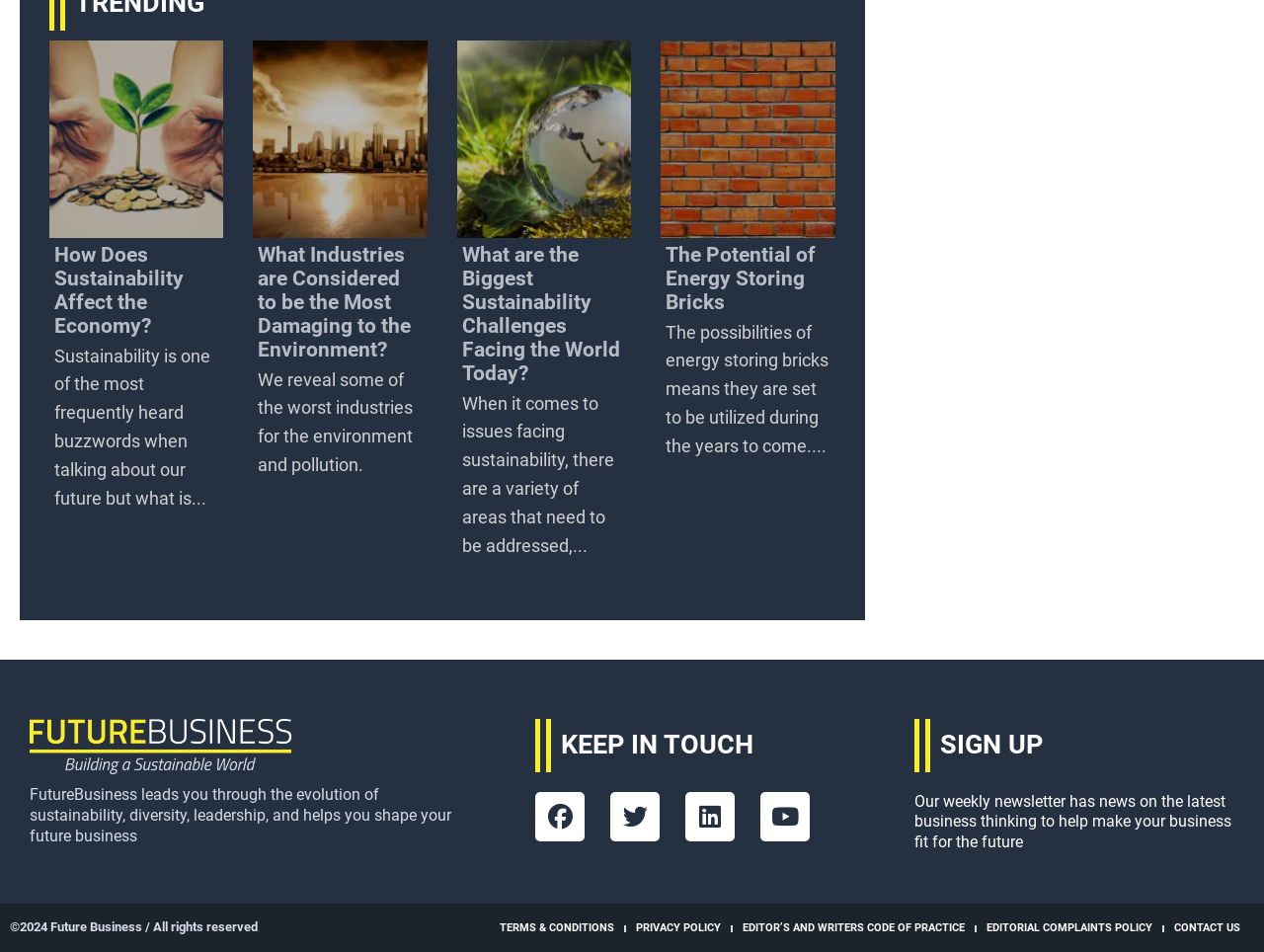Indicate the bounding box coordinates of the element that must be clicked to execute the instruction: "Click on the link to learn about how sustainability affects the economy". The coordinates should be given as four float numbers between 0 and 1, i.e., [left, top, right, bottom].

[0.043, 0.255, 0.145, 0.354]